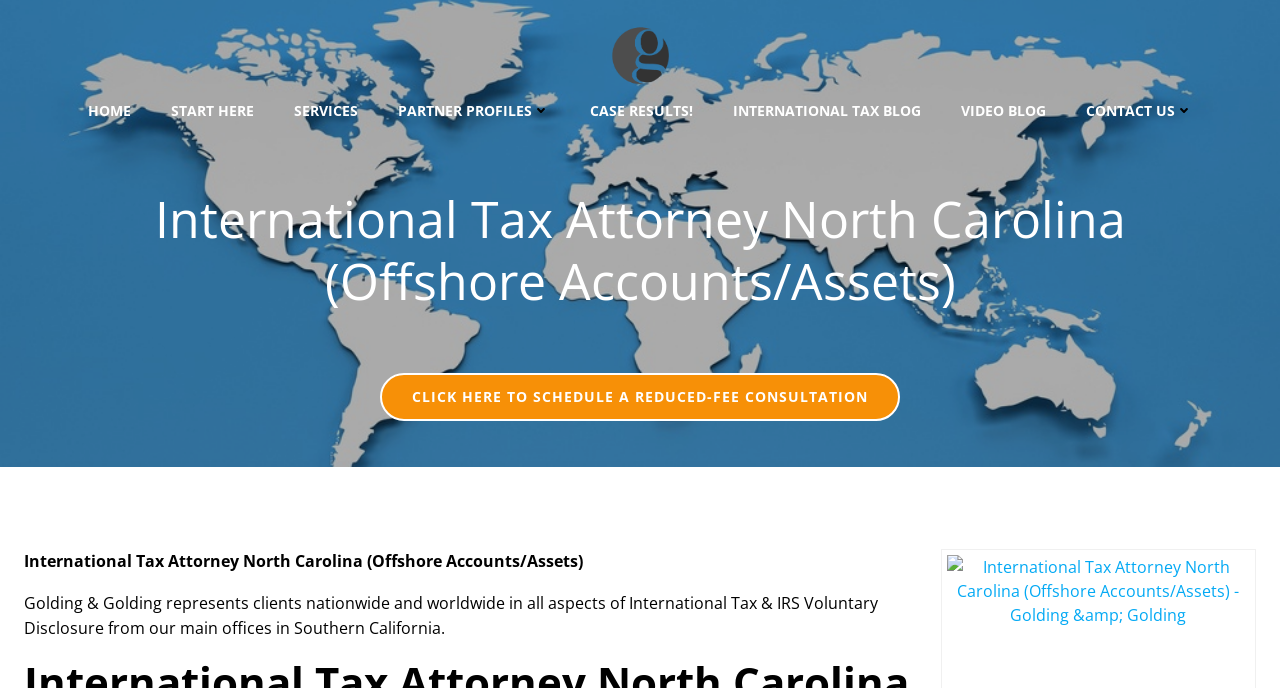Determine the bounding box coordinates of the clickable area required to perform the following instruction: "read the international tax blog". The coordinates should be represented as four float numbers between 0 and 1: [left, top, right, bottom].

[0.572, 0.145, 0.719, 0.176]